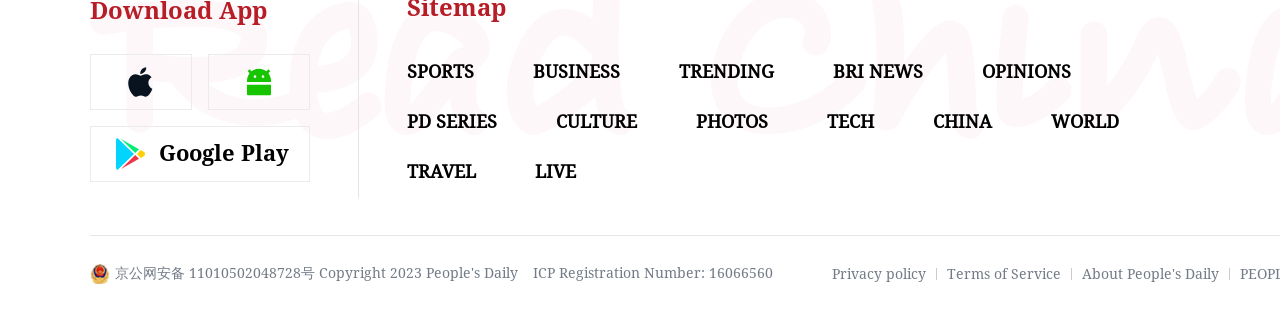Identify the bounding box coordinates of the region that should be clicked to execute the following instruction: "Download the People's Daily English language App".

[0.07, 0.399, 0.242, 0.576]